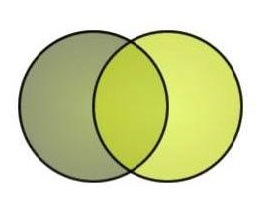Give a thorough explanation of the elements present in the image.

The image features a Green Venn Diagram, a visual representation consisting of two overlapping circles. One circle is shaded in a muted green, while the other is a bright yellow, indicating the interconnectedness of different concepts. This diagram is likely used to illustrate the relationships or similarities between various ideas, which is a core theme in the context of analogy and metaphor. Situated in a discussion about the integration of creative expressions in academia, the diagram symbolizes the blending of diverse subjects, underscoring the notion that disparate fields of study can coexist and inform one another. Such visuals enhance comprehension in complex discussions, such as those found in the Metamia database, which encourages contributions across a spectrum of topics, from science to poetry.